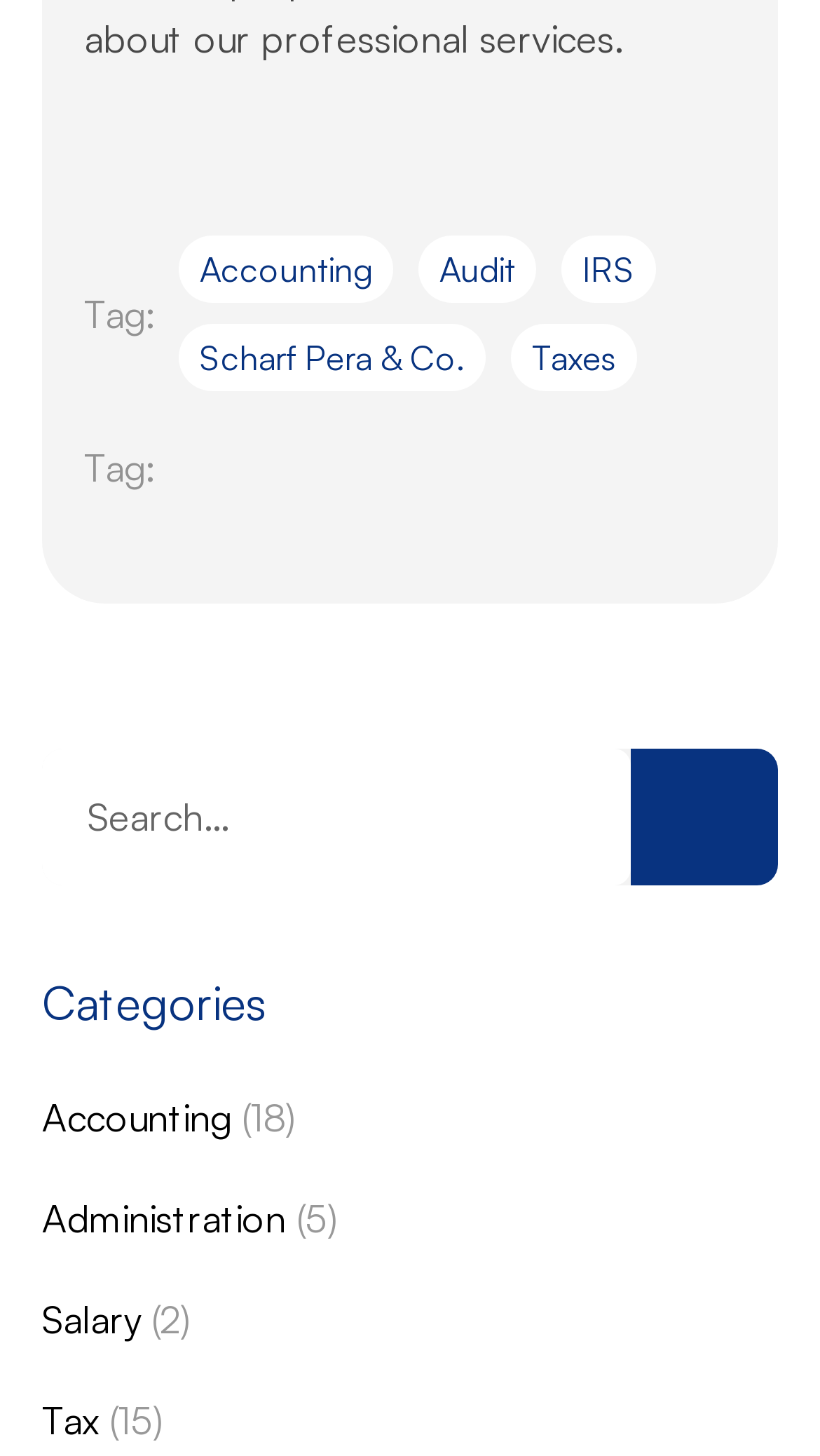Provide your answer in one word or a succinct phrase for the question: 
How many subtopics are under the 'Tax' category?

15